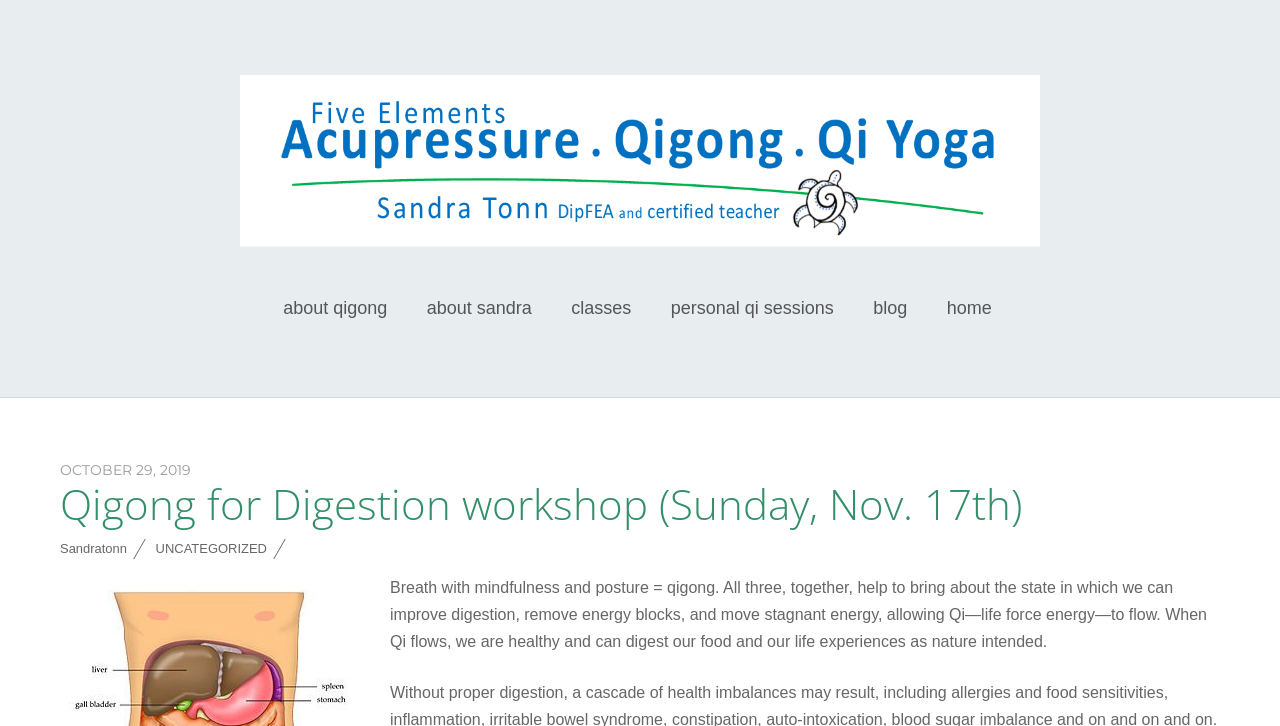Provide the bounding box coordinates of the HTML element this sentence describes: "about qigong". The bounding box coordinates consist of four float numbers between 0 and 1, i.e., [left, top, right, bottom].

[0.21, 0.404, 0.314, 0.443]